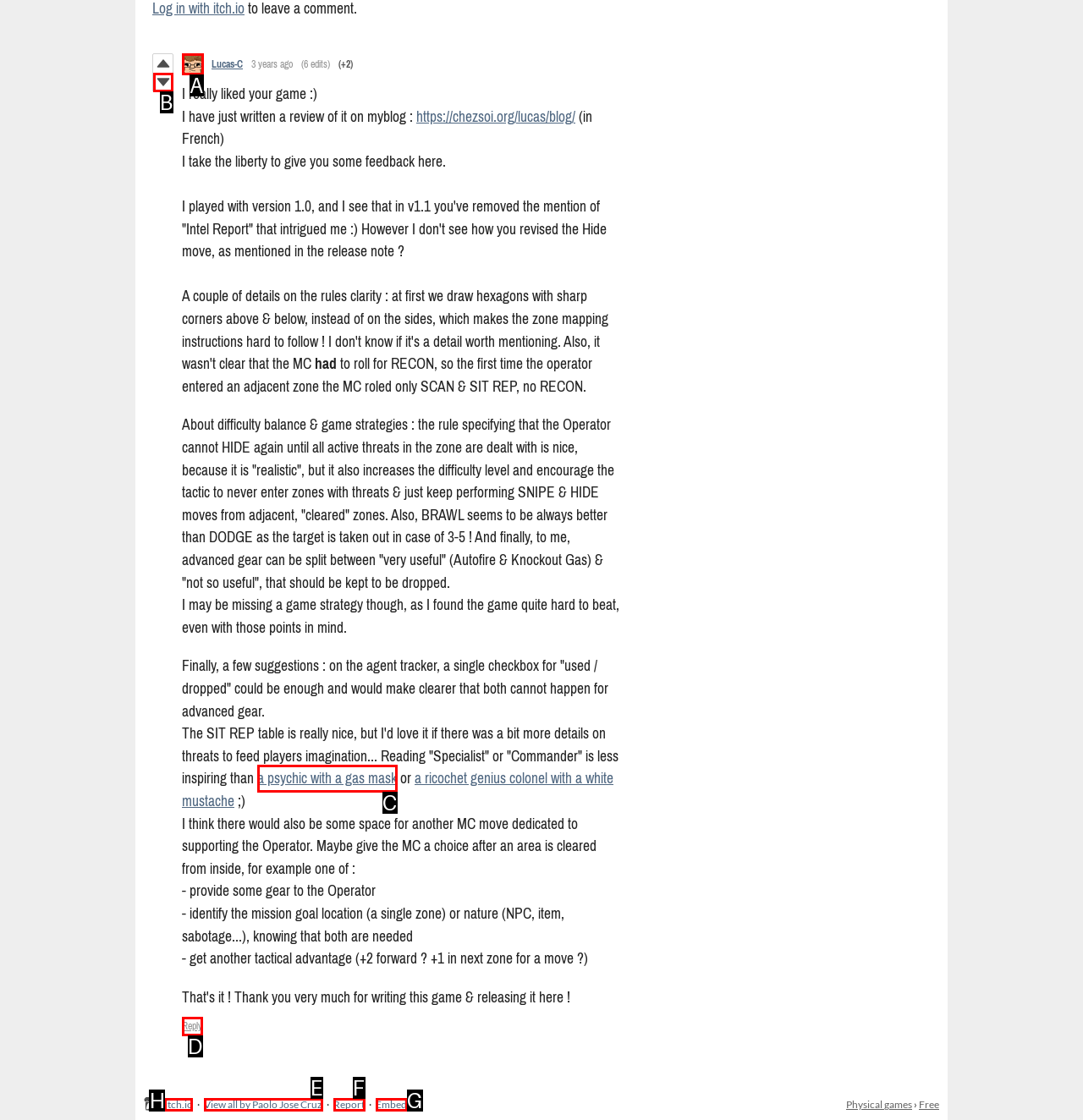Decide which letter you need to select to fulfill the task: Visit the itch.io website
Answer with the letter that matches the correct option directly.

H